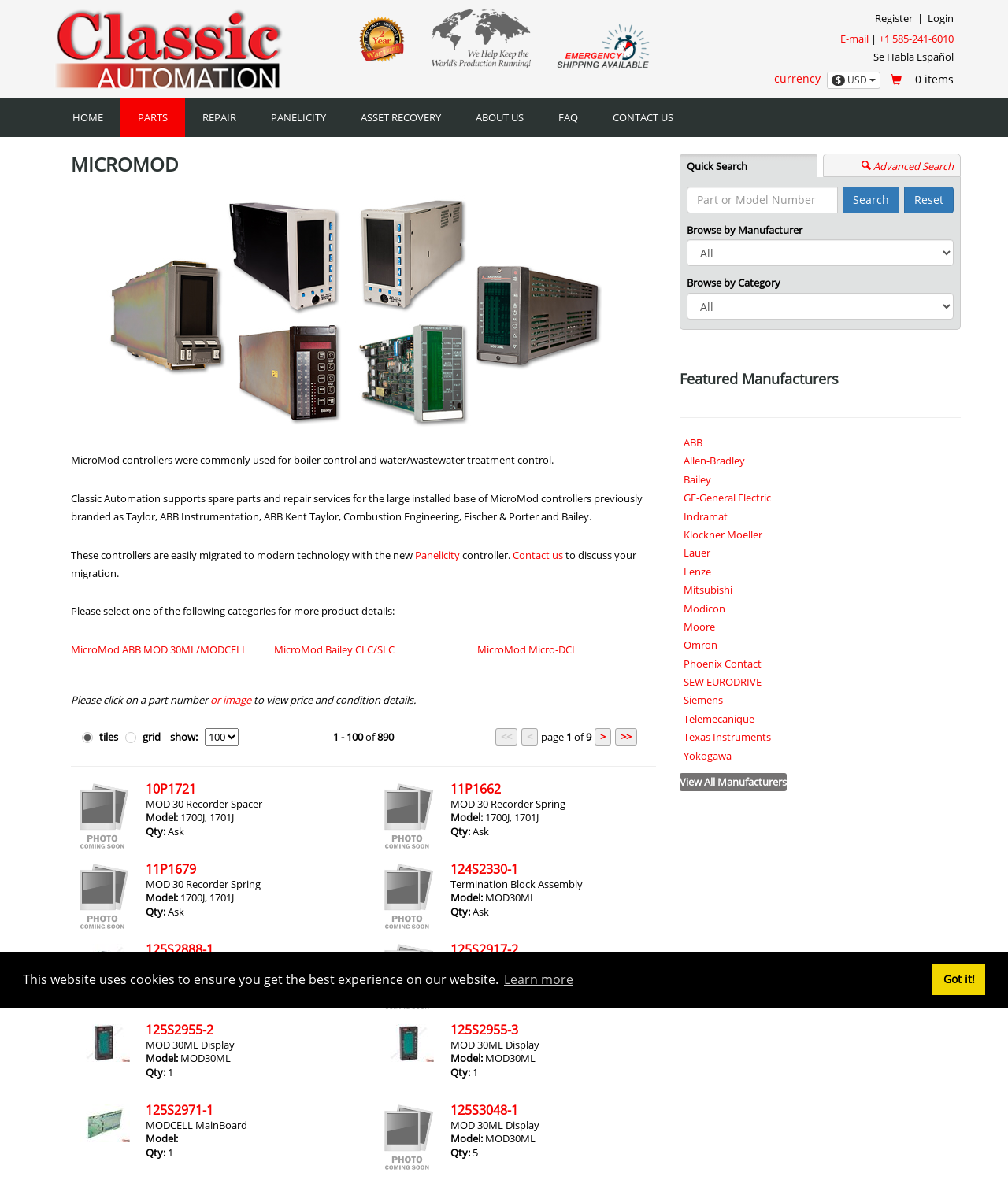Determine the bounding box coordinates of the element's region needed to click to follow the instruction: "Click on the 'E-mail' link". Provide these coordinates as four float numbers between 0 and 1, formatted as [left, top, right, bottom].

[0.834, 0.026, 0.862, 0.038]